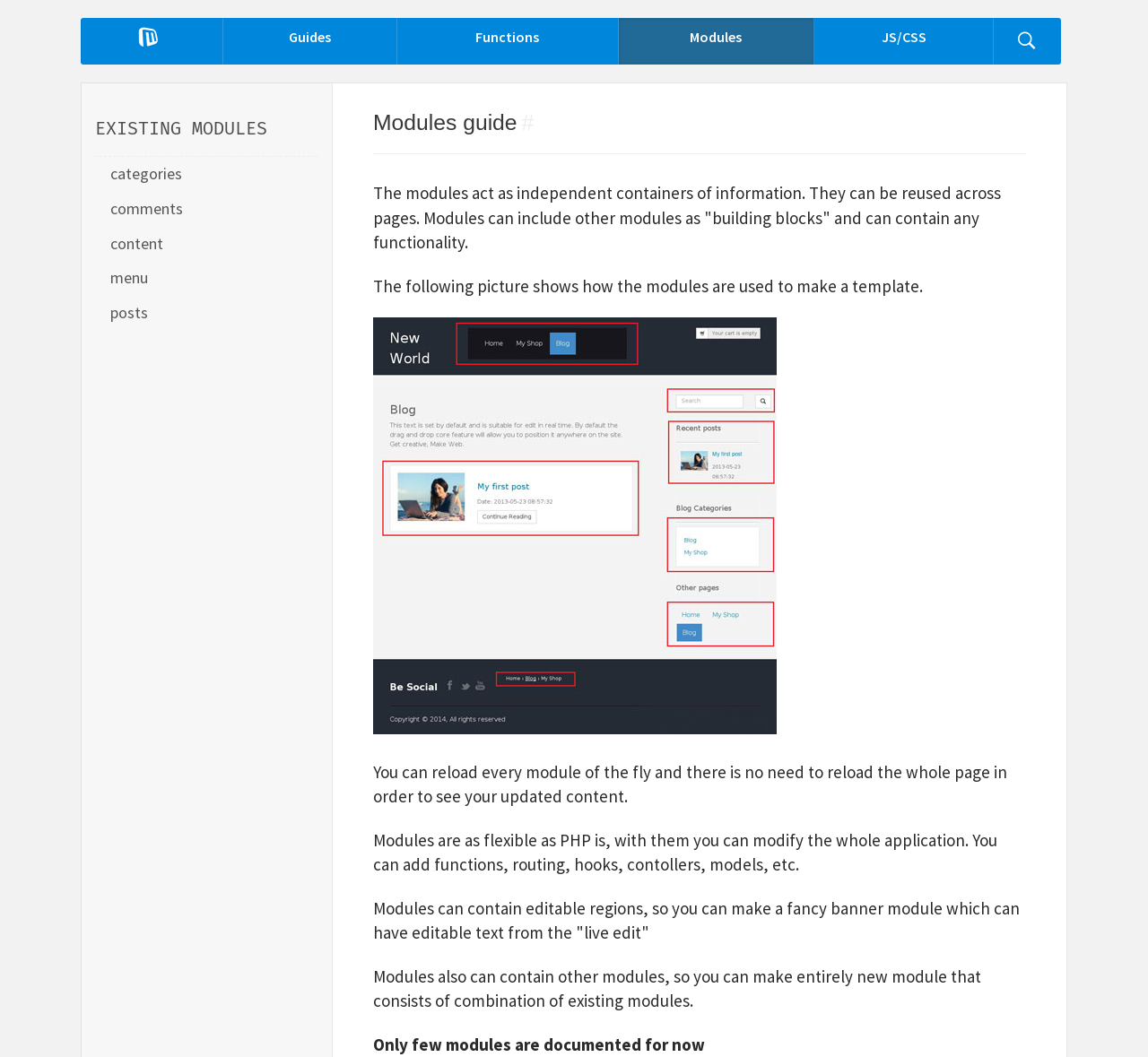Locate the bounding box coordinates of the item that should be clicked to fulfill the instruction: "View the 'categories' module".

[0.083, 0.148, 0.289, 0.181]